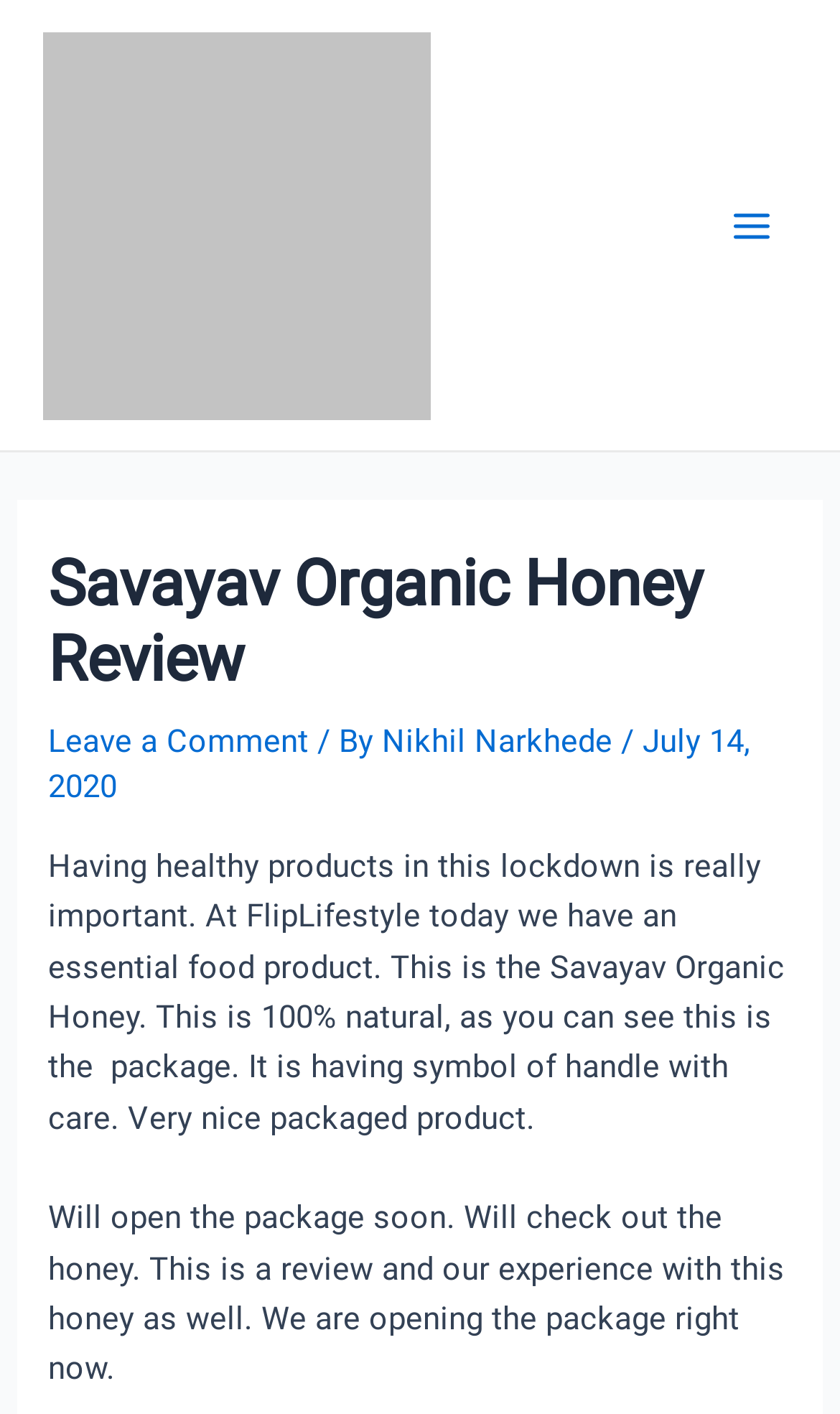Answer the question below using just one word or a short phrase: 
Who is the author of the review?

Nikhil Narkhede